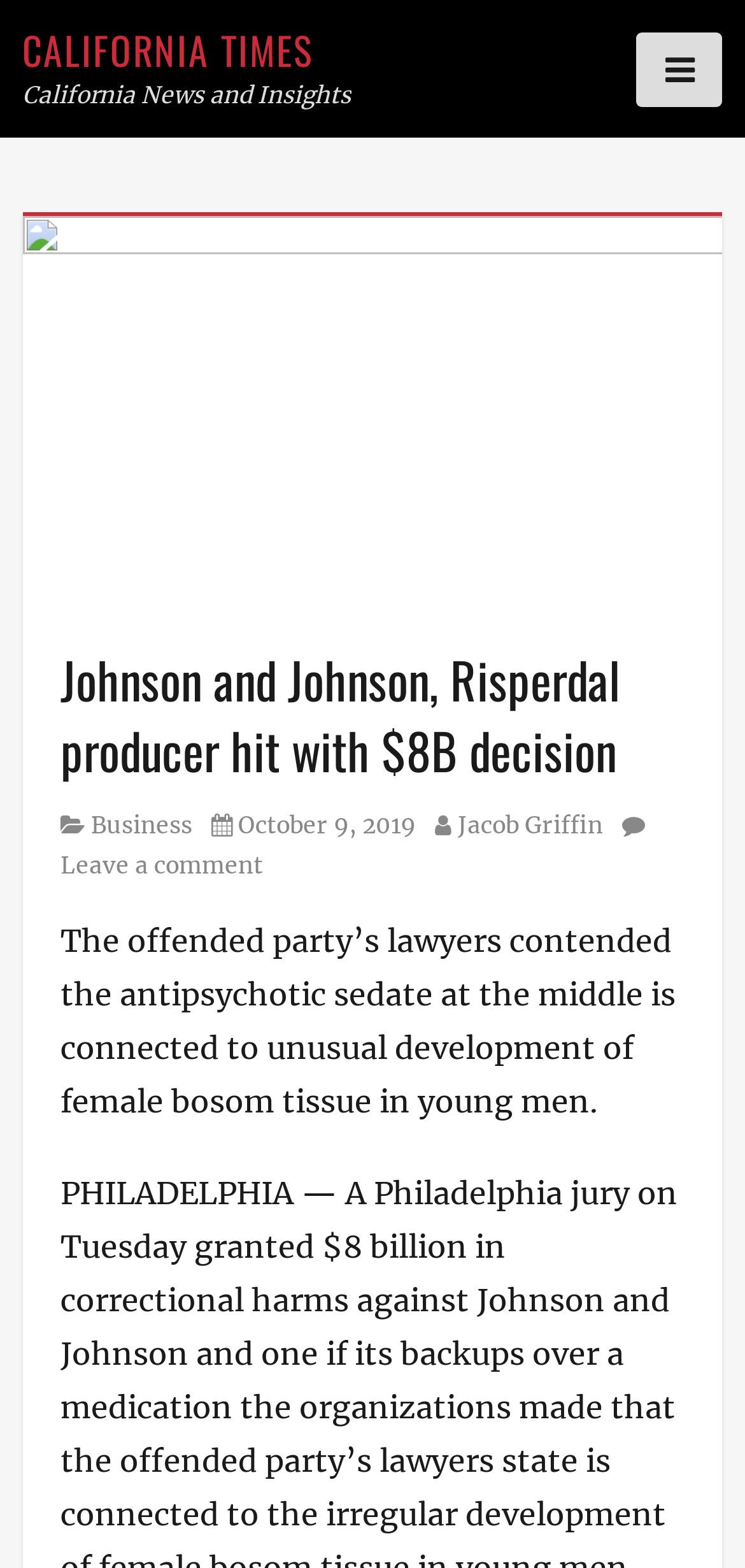Please extract the primary headline from the webpage.

Johnson and Johnson, Risperdal producer hit with $8B decision